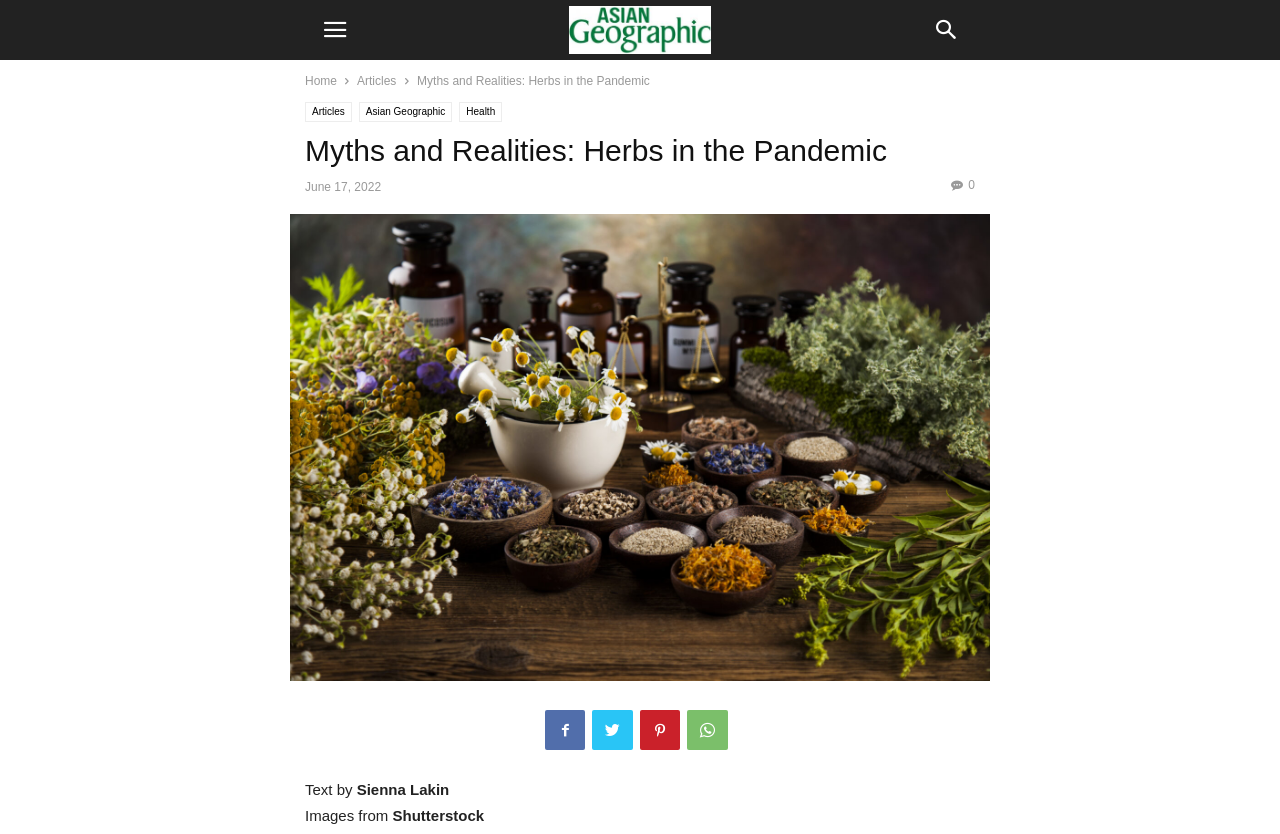Point out the bounding box coordinates of the section to click in order to follow this instruction: "search for something".

[0.716, 0.0, 0.764, 0.072]